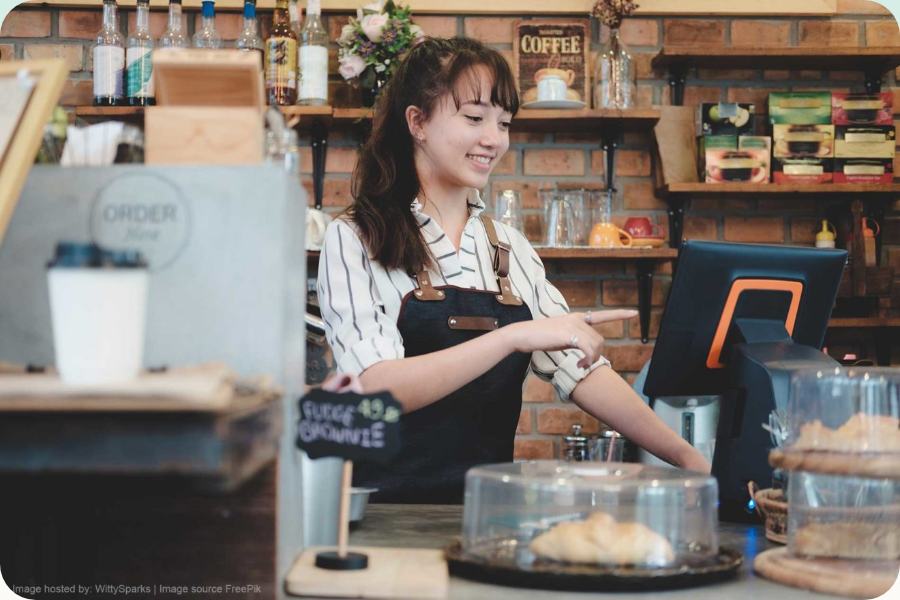Look at the image and give a detailed response to the following question: What is behind the woman?

Behind the woman, there is a rustic brick wall that is adorned with shelves filled with various jars and decorative items, which adds to the warm atmosphere of the restaurant.